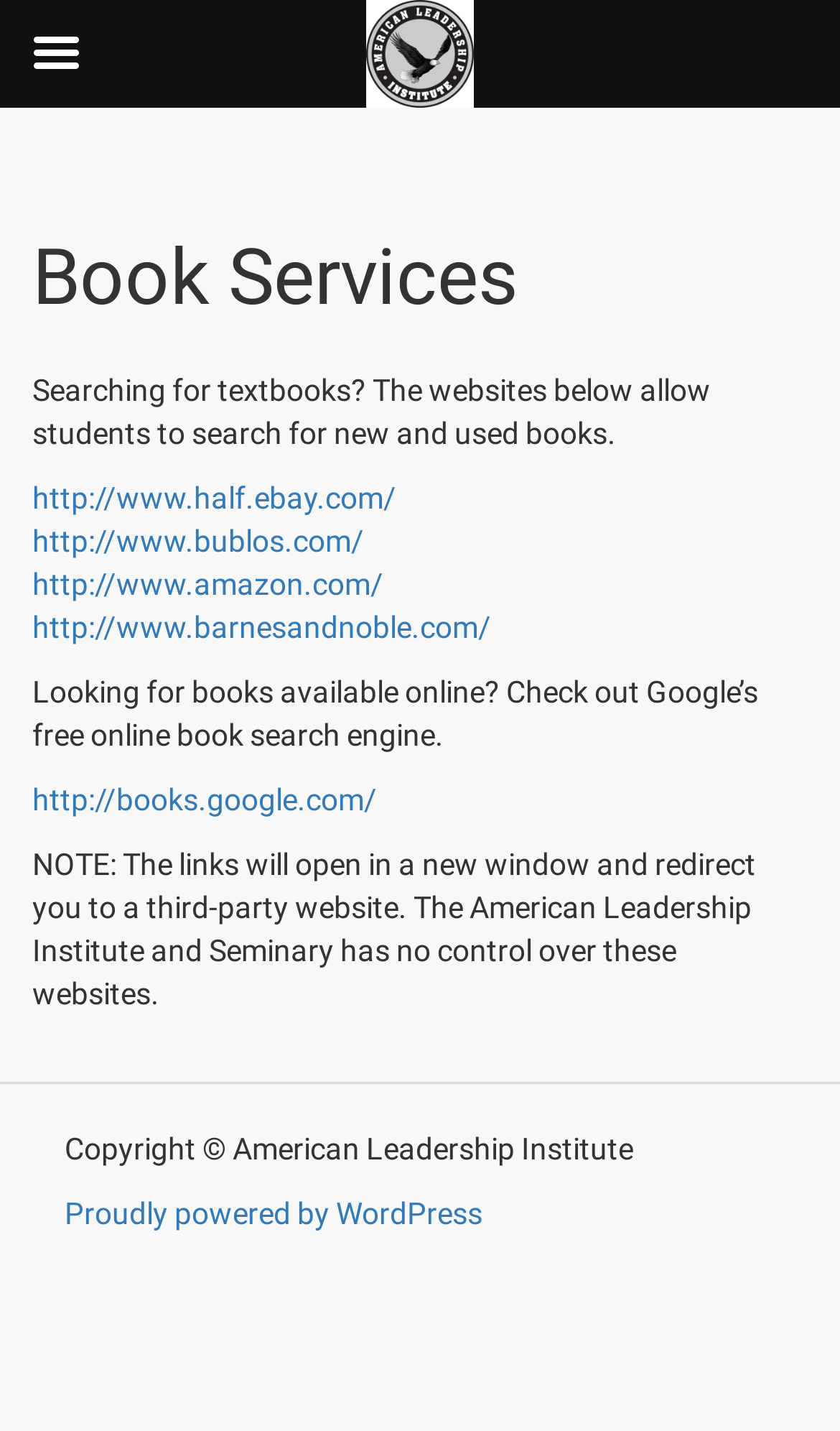How many links are available for book searching?
Please use the visual content to give a single word or phrase answer.

5